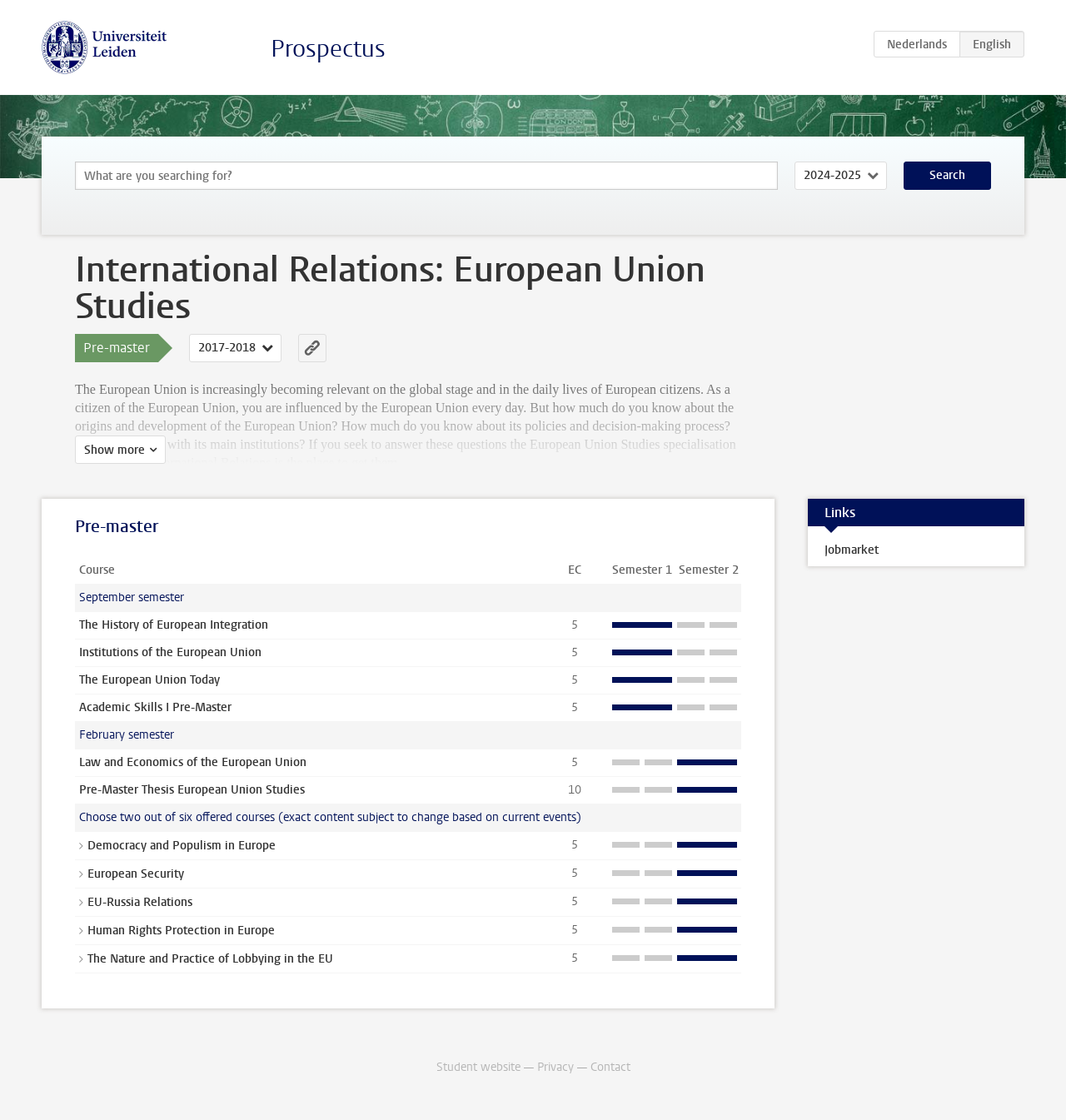Answer this question using a single word or a brief phrase:
How many ECTS credits is the Pre-master programme?

45